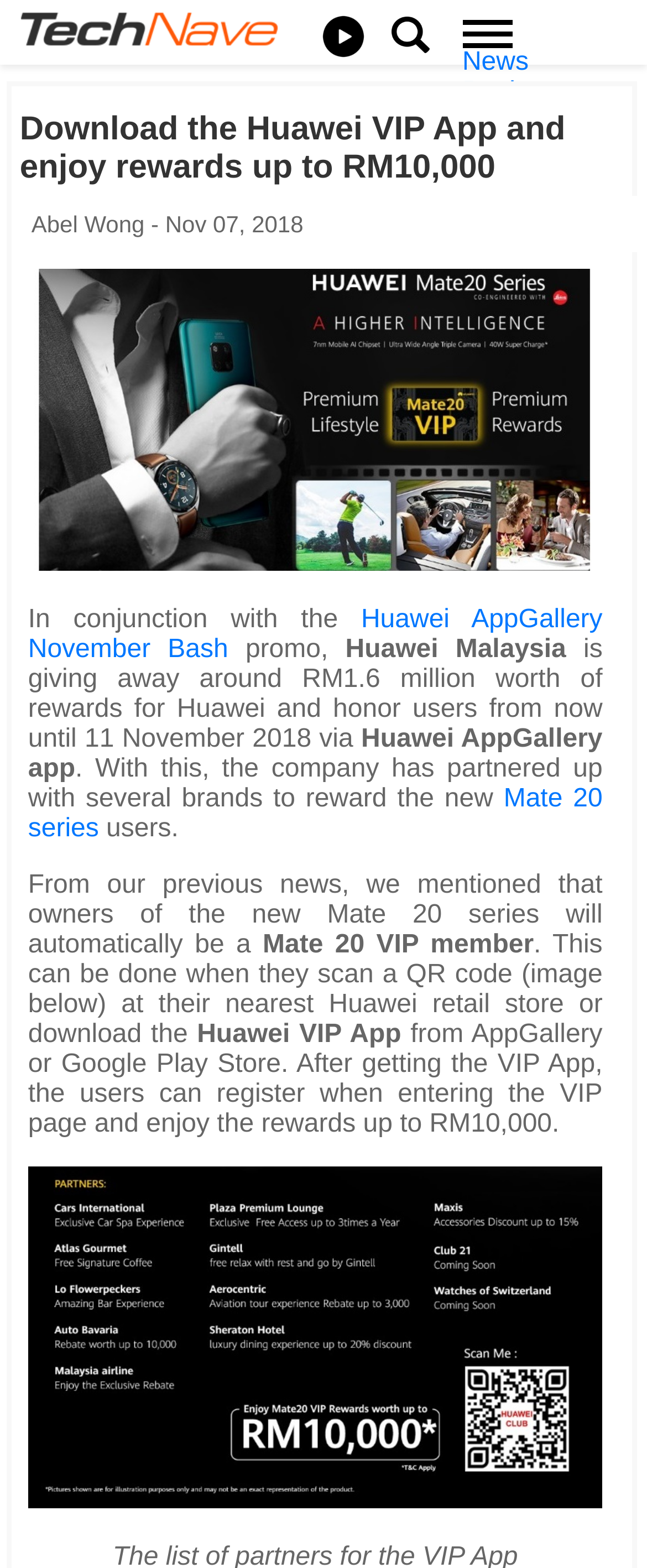Pinpoint the bounding box coordinates of the element you need to click to execute the following instruction: "Download the Huawei VIP App". The bounding box should be represented by four float numbers between 0 and 1, in the format [left, top, right, bottom].

[0.031, 0.071, 0.965, 0.125]